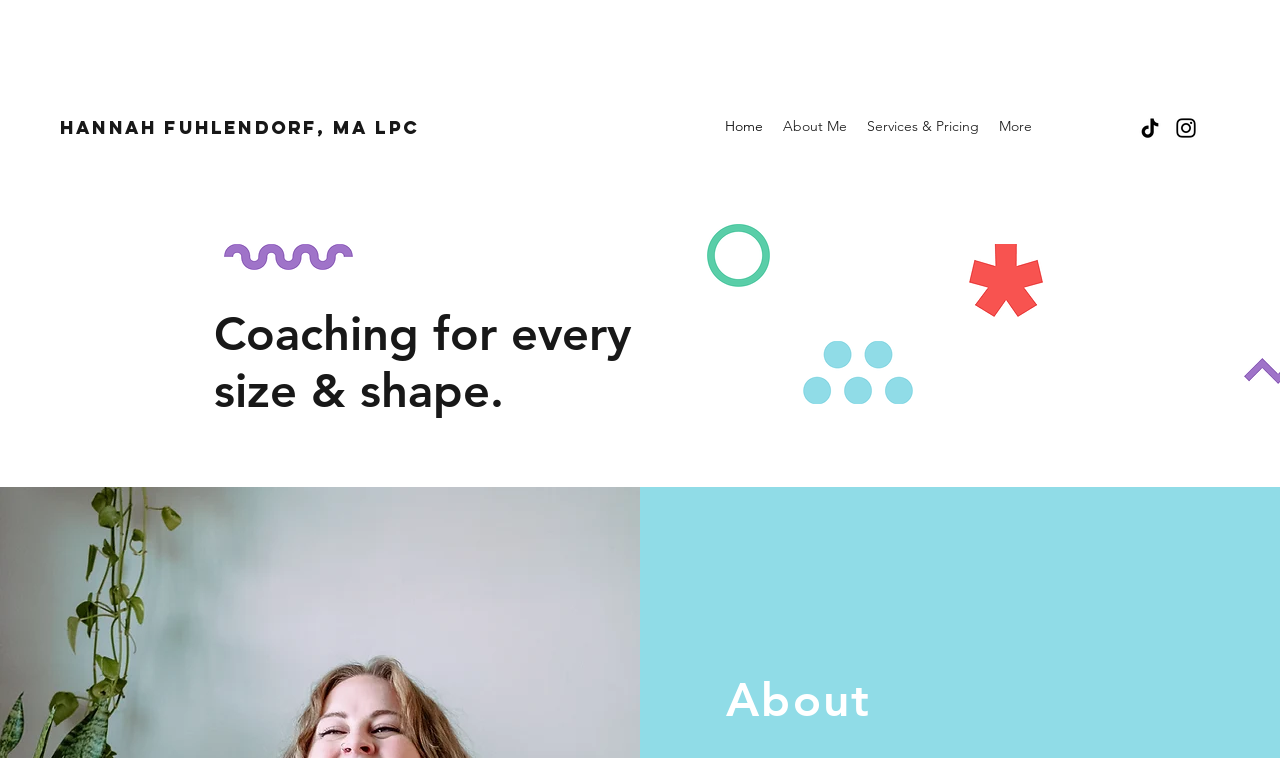How many images are present on the webpage?
Please answer using one word or phrase, based on the screenshot.

5